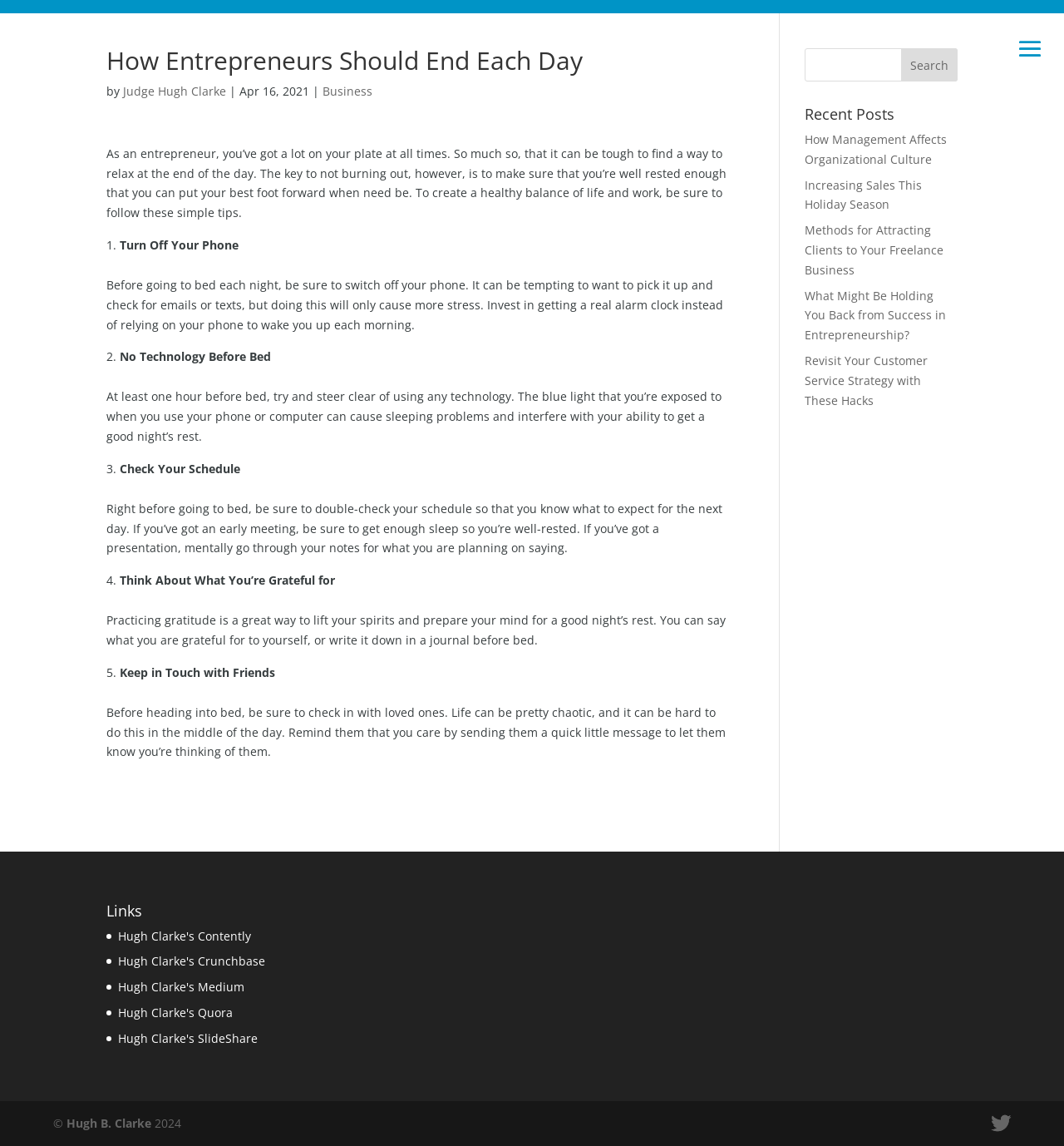Given the element description: "Business", predict the bounding box coordinates of the UI element it refers to, using four float numbers between 0 and 1, i.e., [left, top, right, bottom].

[0.303, 0.073, 0.35, 0.086]